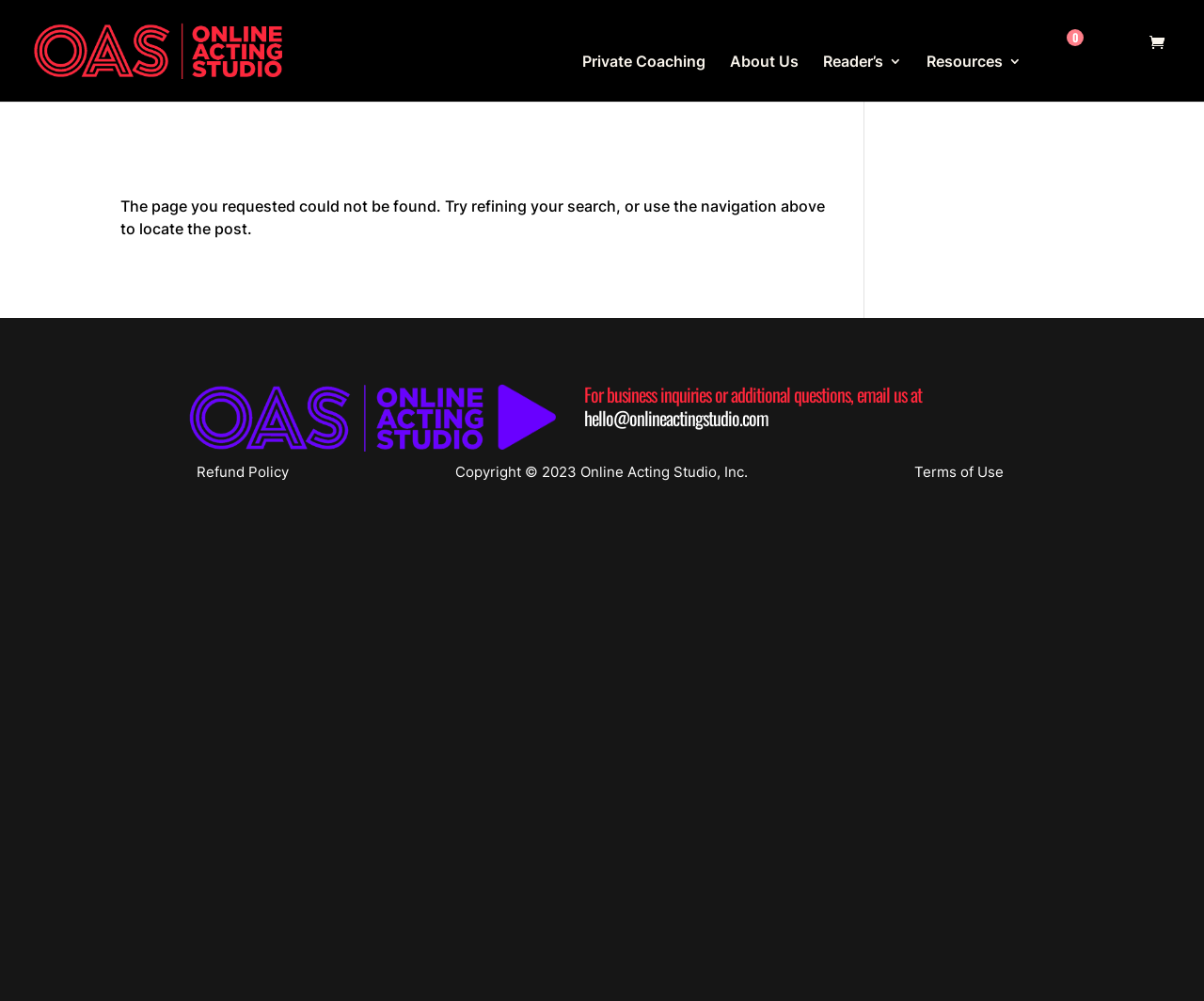What is the purpose of the search?
Answer briefly with a single word or phrase based on the image.

To find a post